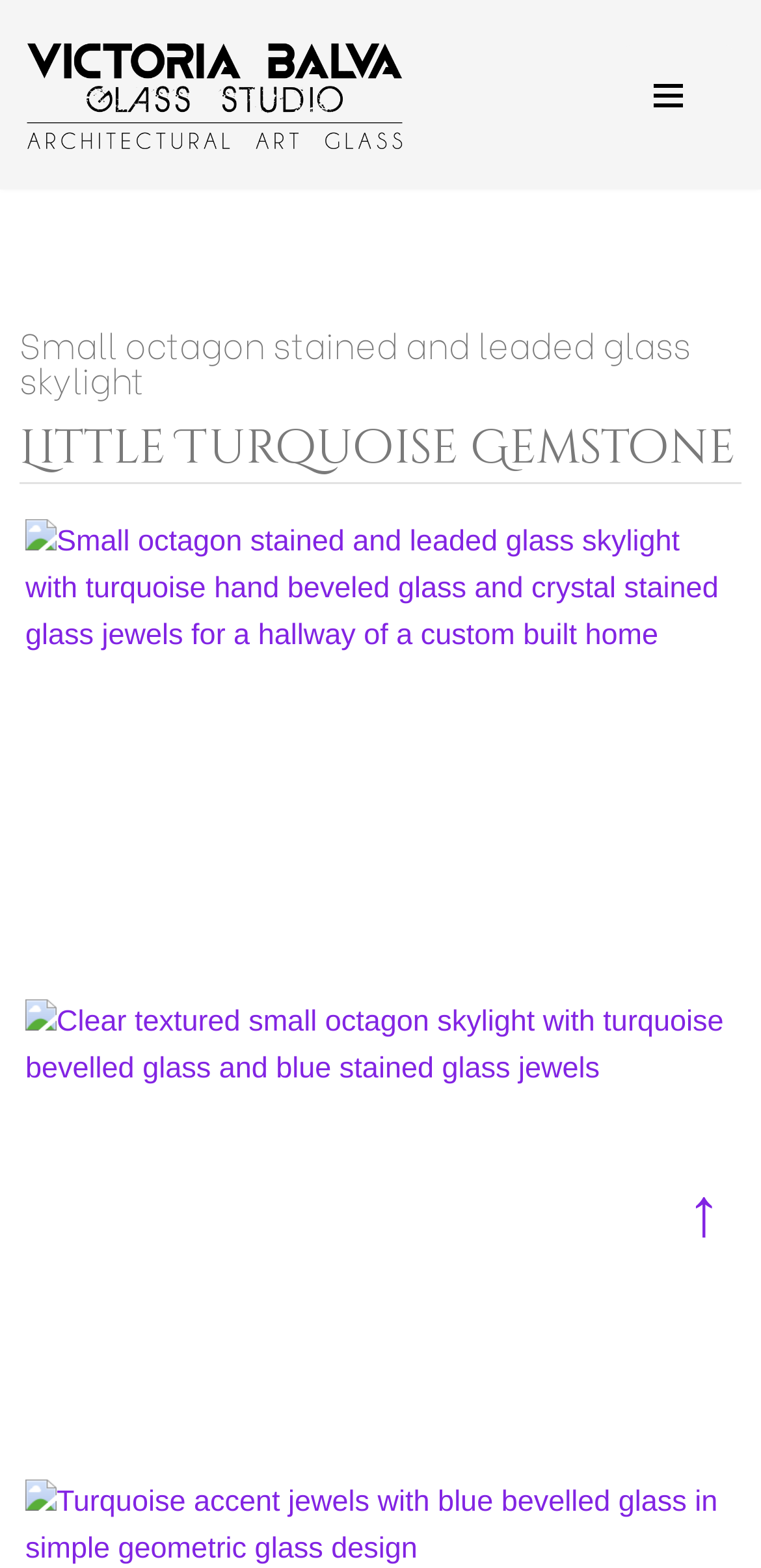What is the shape of the stained glass skylight?
Using the visual information, respond with a single word or phrase.

Octagon